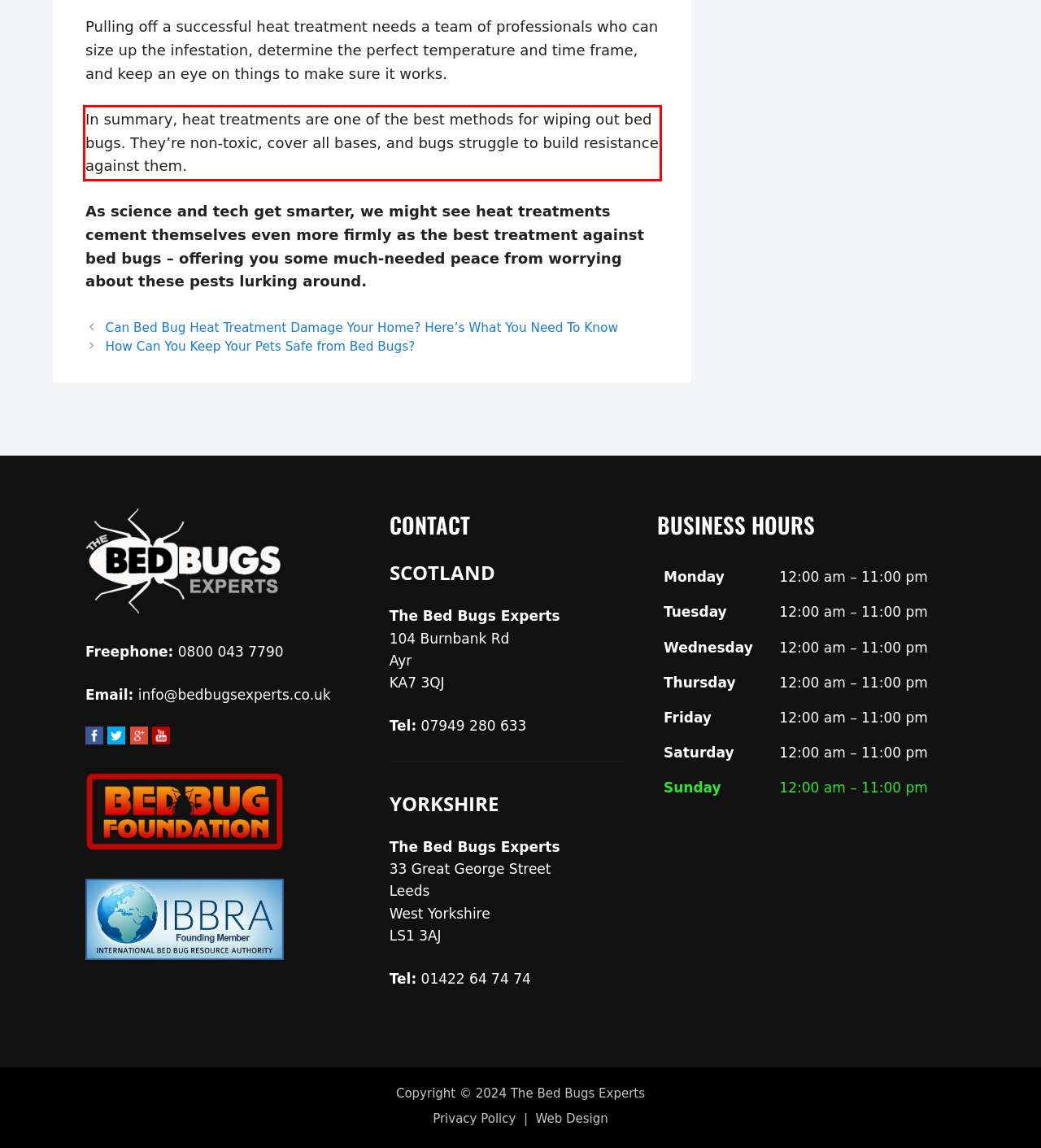In the screenshot of the webpage, find the red bounding box and perform OCR to obtain the text content restricted within this red bounding box.

In summary, heat treatments are one of the best methods for wiping out bed bugs. They’re non-toxic, cover all bases, and bugs struggle to build resistance against them.